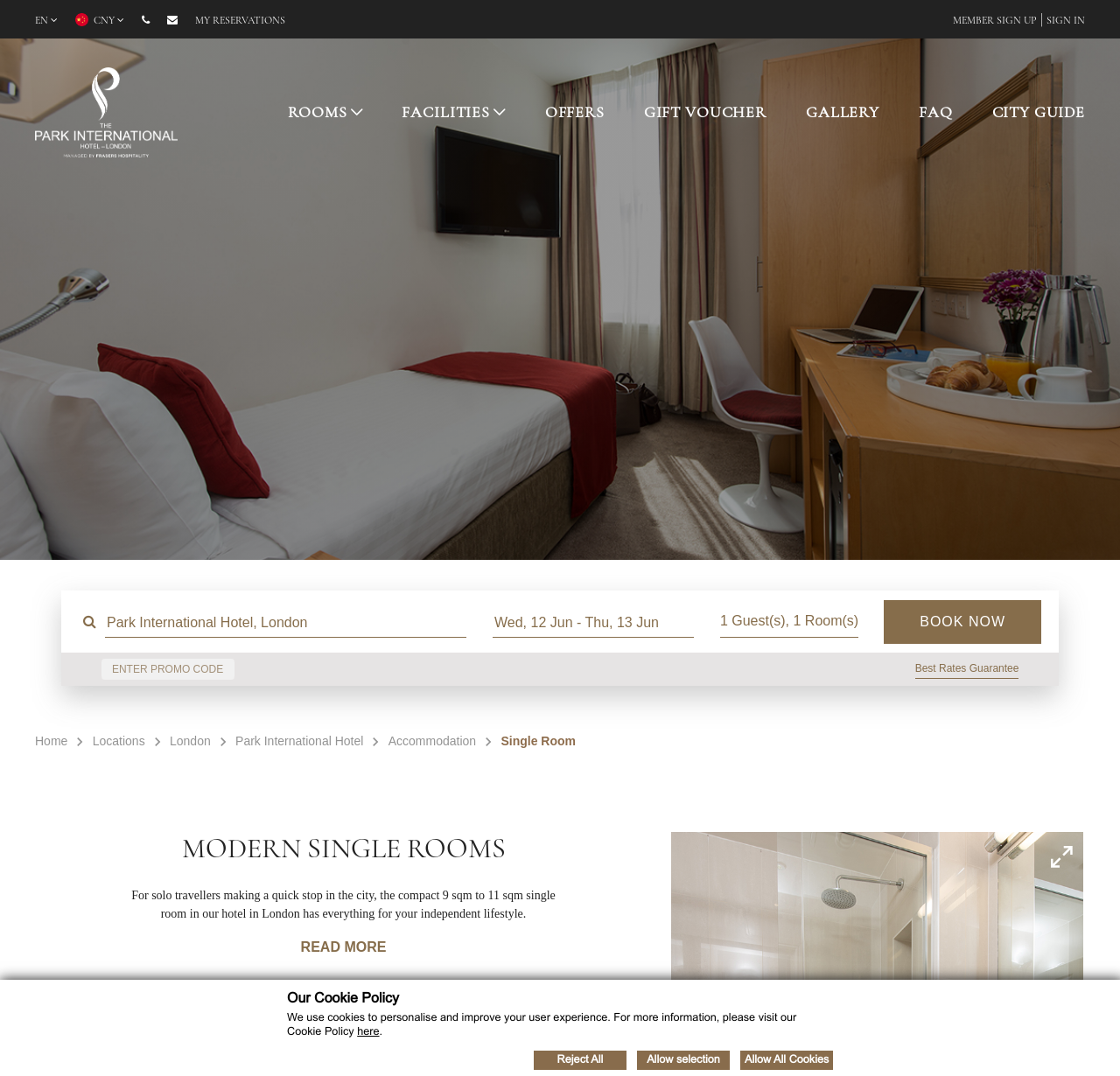What is the size of the single room?
Offer a detailed and full explanation in response to the question.

The size of the single room is mentioned in the text 'Apartment floor area' with an image of a square meter symbol, and the specific size is given as '9 sqm to 11 sqm'.